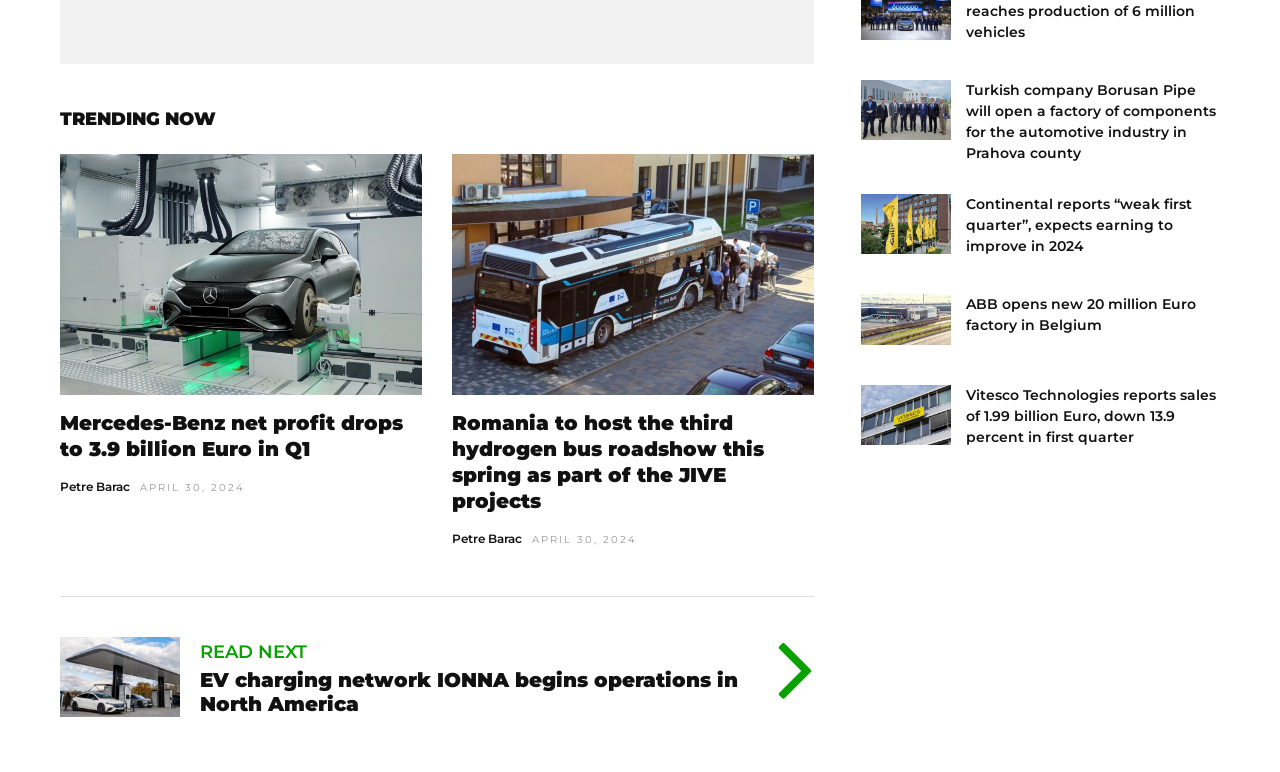Locate the bounding box coordinates for the element described below: "Petre Barac". The coordinates must be four float values between 0 and 1, formatted as [left, top, right, bottom].

[0.047, 0.621, 0.102, 0.64]